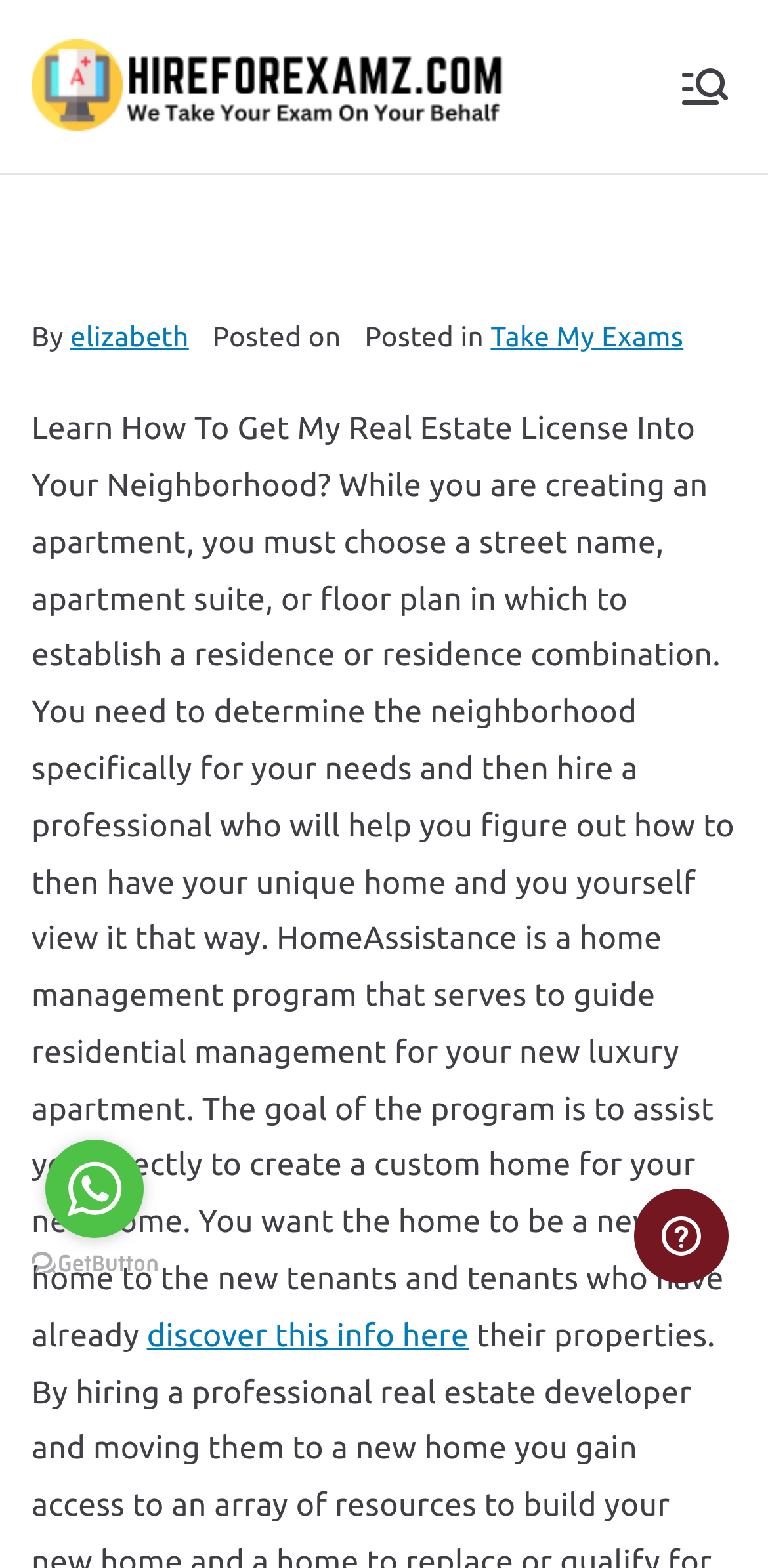Please provide a short answer using a single word or phrase for the question:
What is the purpose of the iframe at the bottom of the webpage?

To chat with an agent